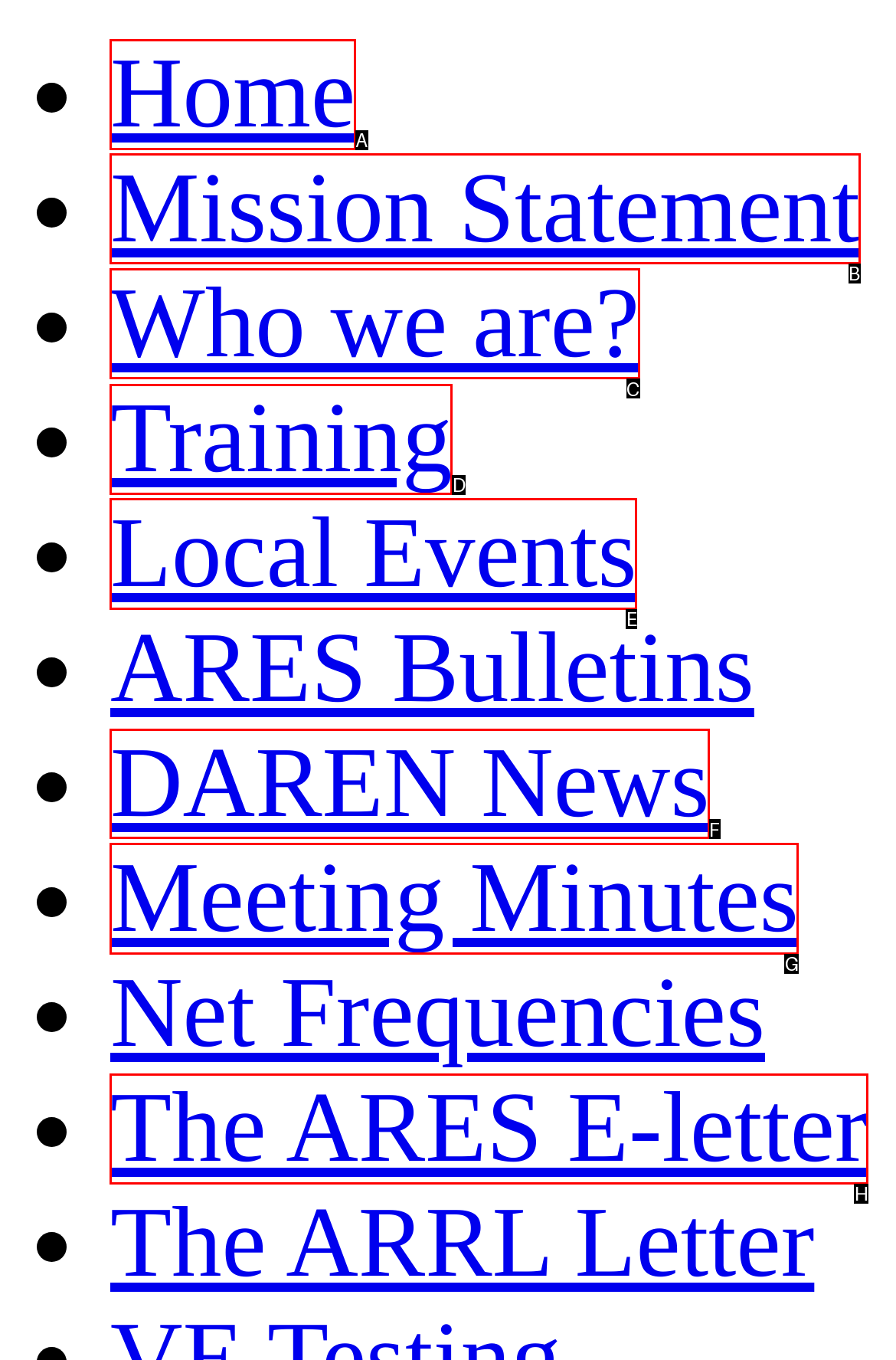Identify which HTML element should be clicked to fulfill this instruction: Explore the article about Processing waste cooking oil into aromatherapy candles Reply with the correct option's letter.

None